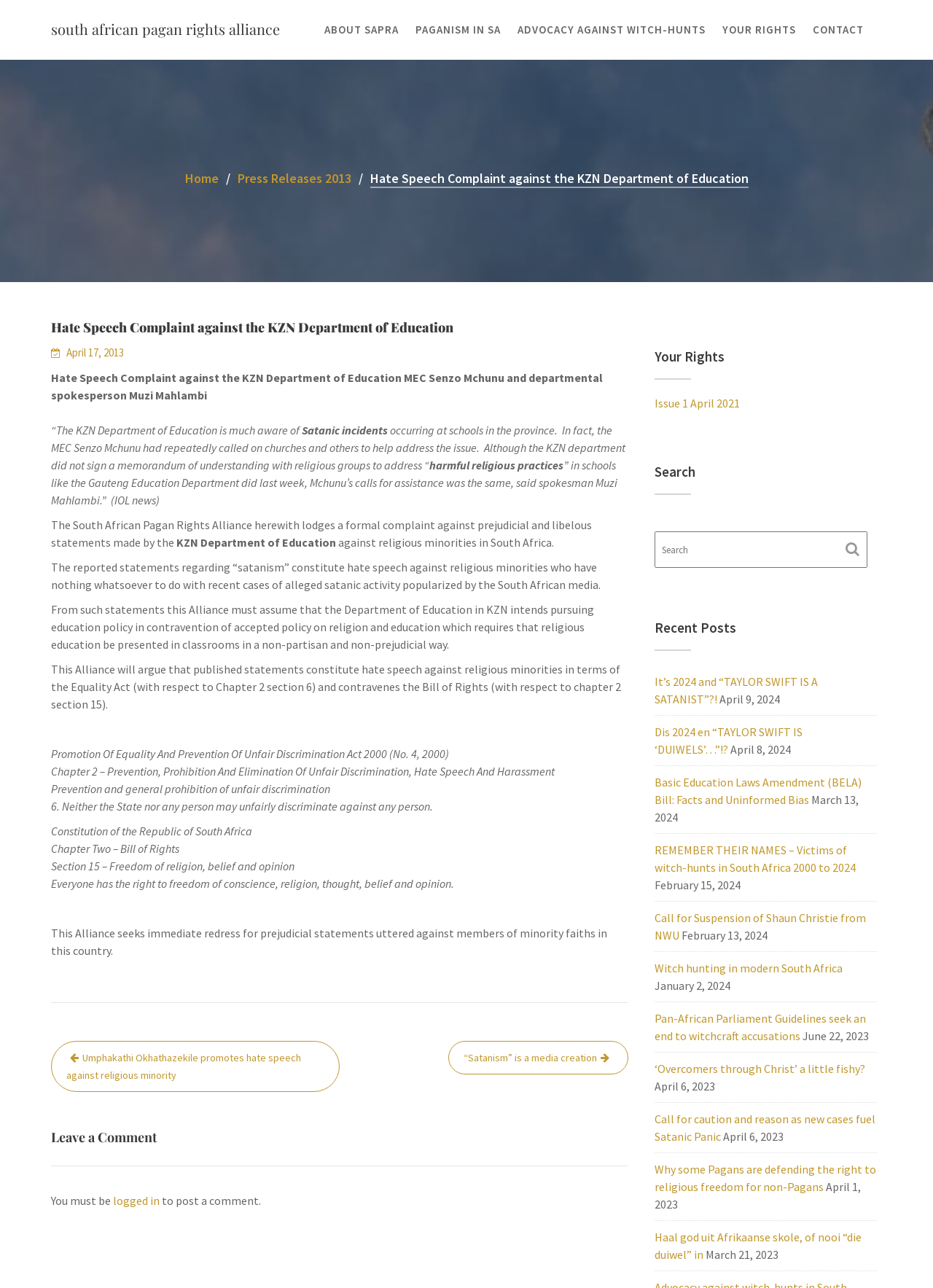What is the name of the department mentioned in the complaint?
Based on the screenshot, answer the question with a single word or phrase.

KZN Department of Education